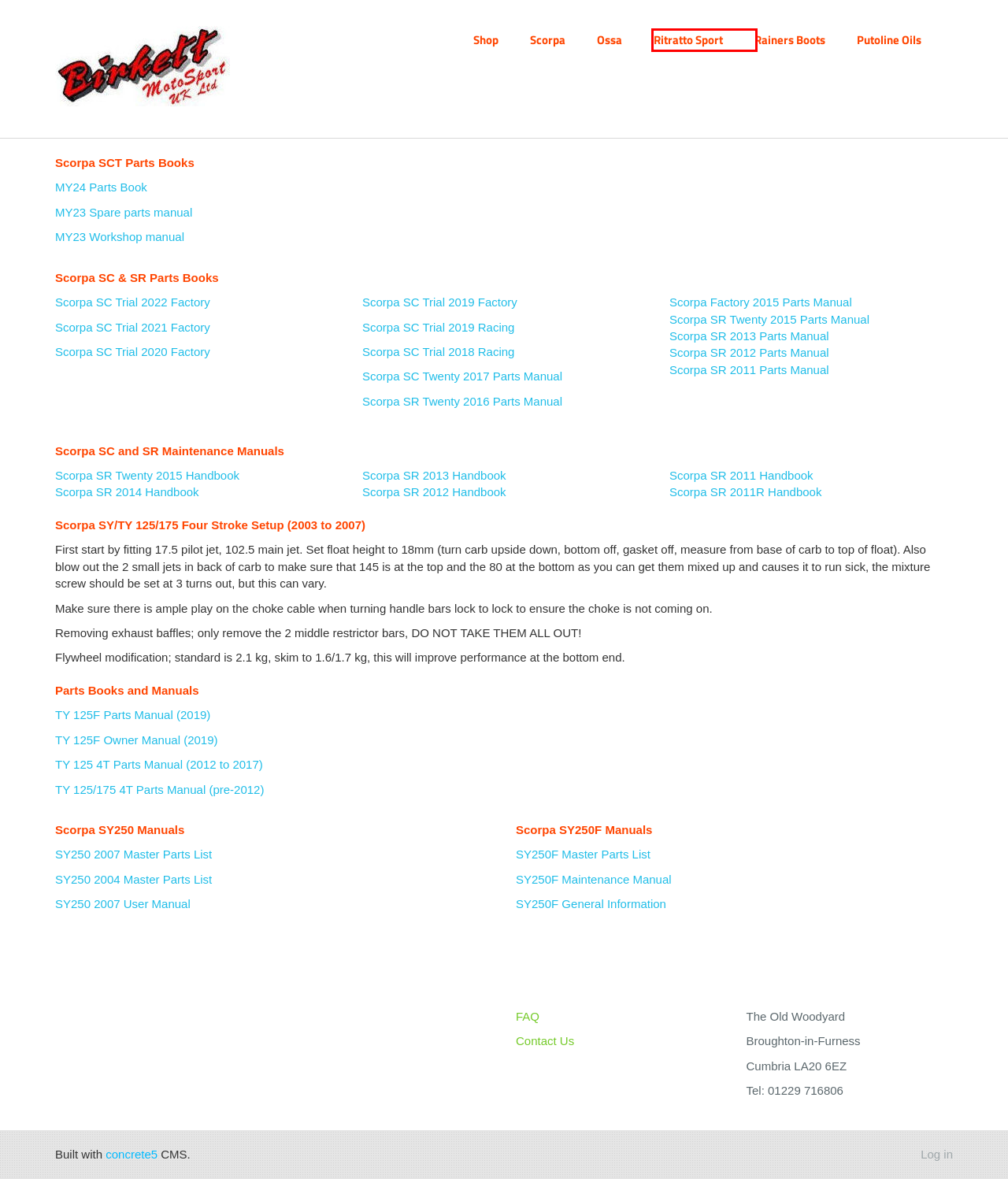You are given a screenshot of a webpage with a red bounding box around an element. Choose the most fitting webpage description for the page that appears after clicking the element within the red bounding box. Here are the candidates:
A. Scorpa Trials Bikes
B. Birkett Moto Sport Ltd
C. Ossa TRi Trials
D. Putoline Oils
E. Login :: BirkettMotoSport
F. Concrete CMS Is A Content Management System For Teams
G. Ritratto Sport Race Wear
H. Frequently Asked Questions :: BirkettMotoSport

G